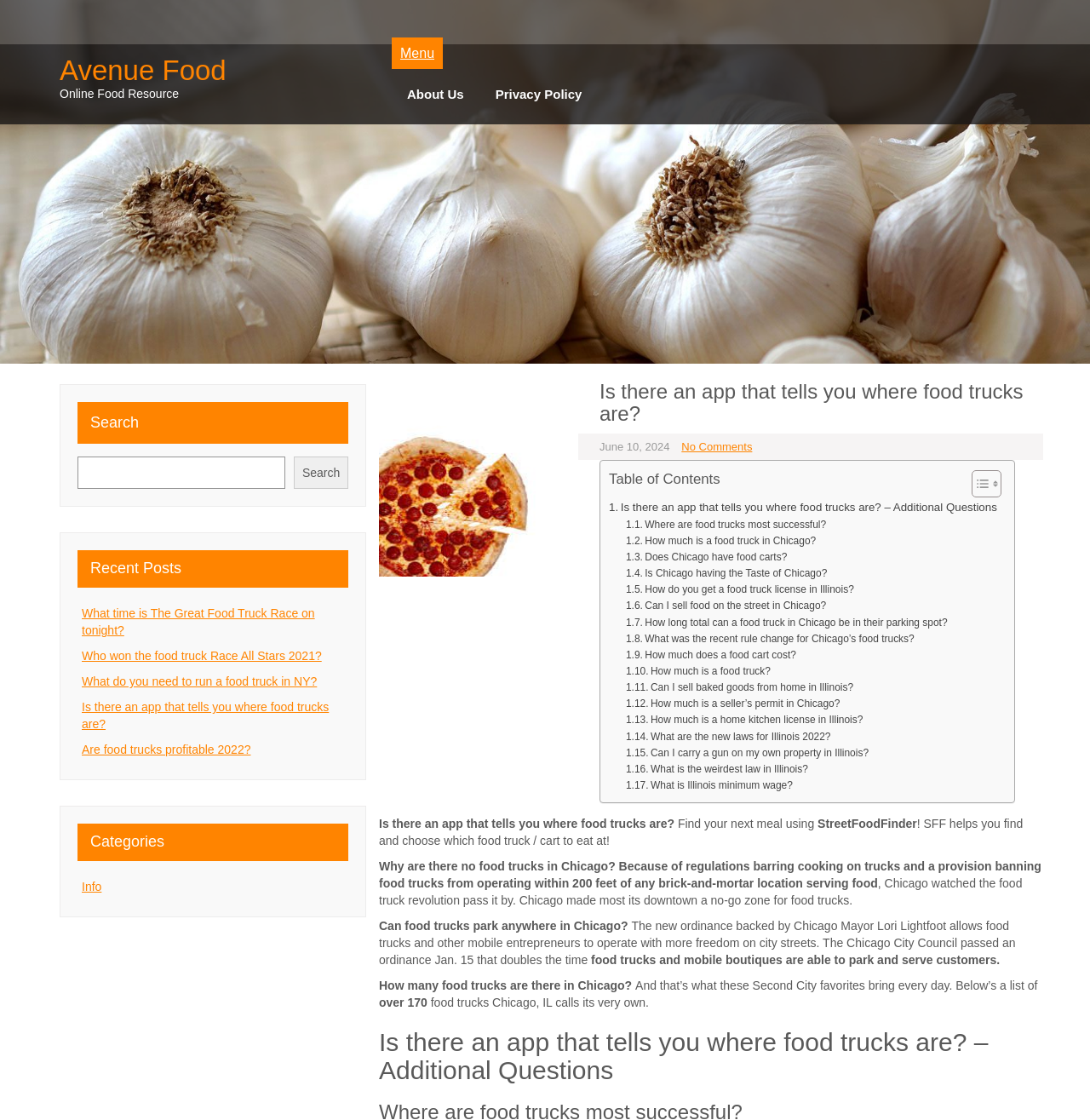Please mark the bounding box coordinates of the area that should be clicked to carry out the instruction: "Check the menu".

[0.359, 0.033, 0.406, 0.062]